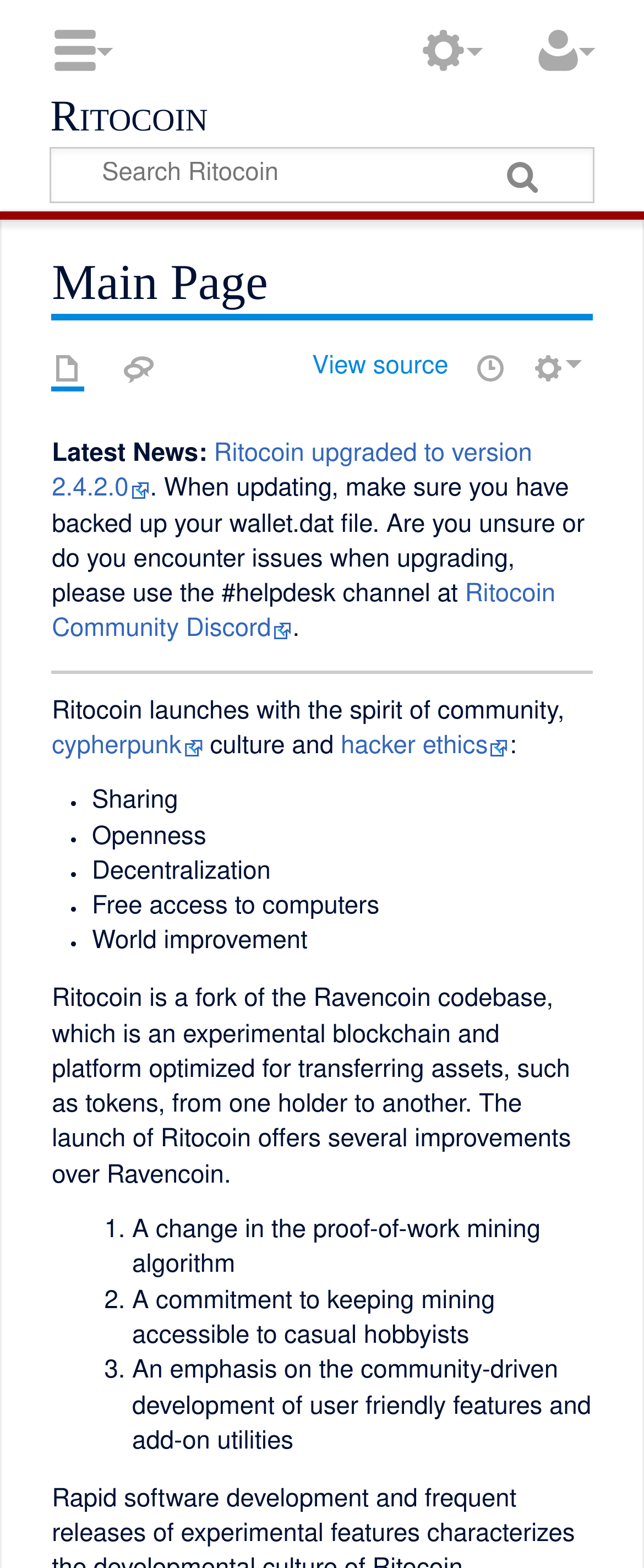What are the core values of Ritocoin?
Based on the image, give a one-word or short phrase answer.

Sharing, Openness, Decentralization, etc.